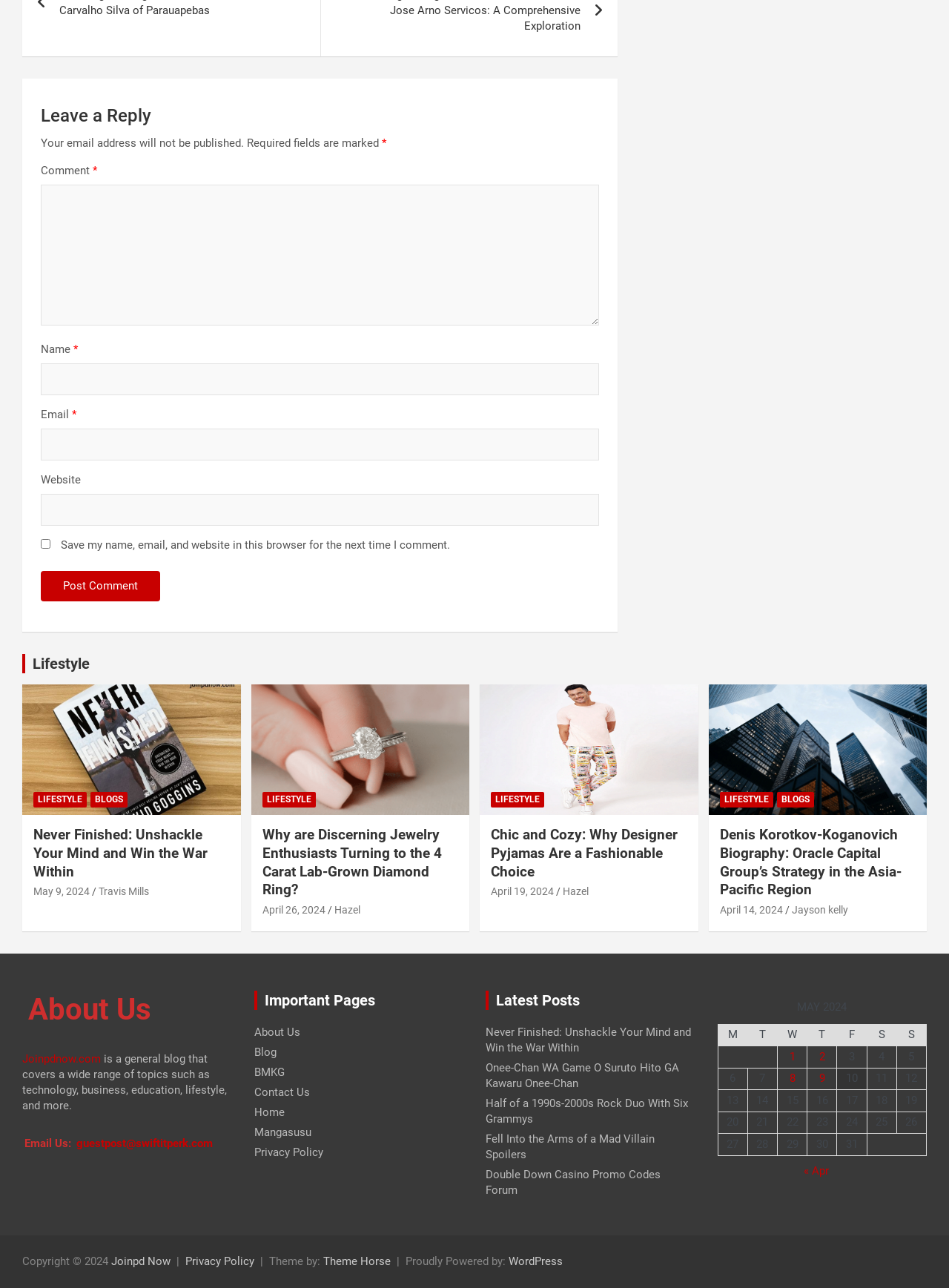What is the purpose of the checkbox 'Save my name, email, and website in this browser for the next time I comment.'?
Based on the image, provide your answer in one word or phrase.

To save user information